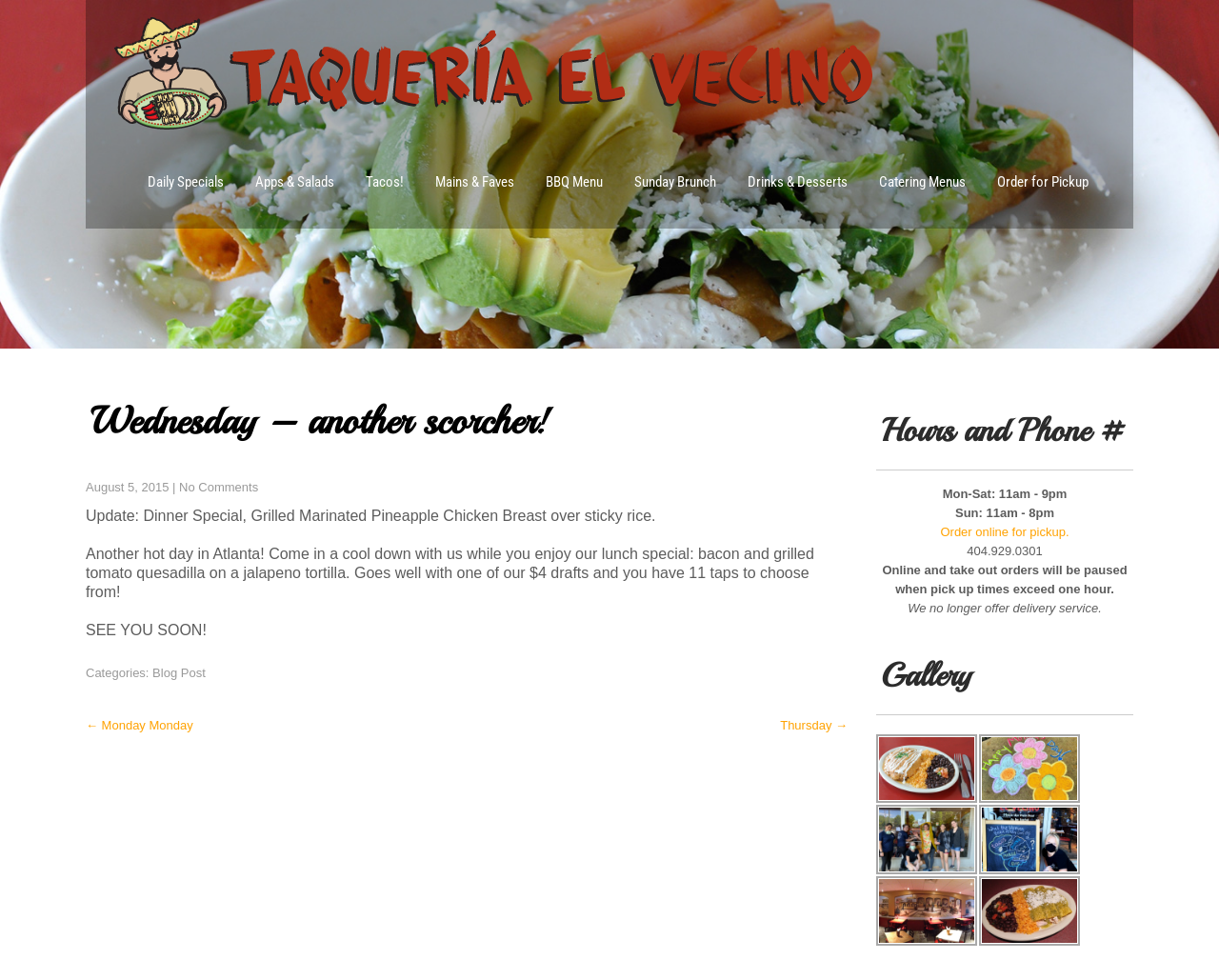Describe every aspect of the webpage comprehensively.

This webpage appears to be a blog post from a restaurant called Taqueria El Vecino. At the top of the page, there is a header with the title "Wednesday – another scorcher!" and a small image. Below the header, there are 11 links to different menu categories, such as "Daily Specials", "Tacos!", and "Drinks & Desserts", arranged horizontally across the page.

The main content of the page is an article with a heading that matches the title of the page. The article has a few paragraphs of text, including an update about a dinner special, a description of the lunch special, and a call to action to visit the restaurant. There are also some static text elements, including a date, a category label, and a "SEE YOU SOON!" message.

To the right of the article, there is a complementary section with a heading "Hours and Phone #" that lists the restaurant's hours of operation and phone number. Below this, there is another complementary section with a heading "Gallery" that displays six images, arranged in two rows of three.

At the bottom of the page, there is a footer section with a heading "Post navigation" that has links to previous and next posts, labeled "← Monday Monday" and "Thursday →", respectively.